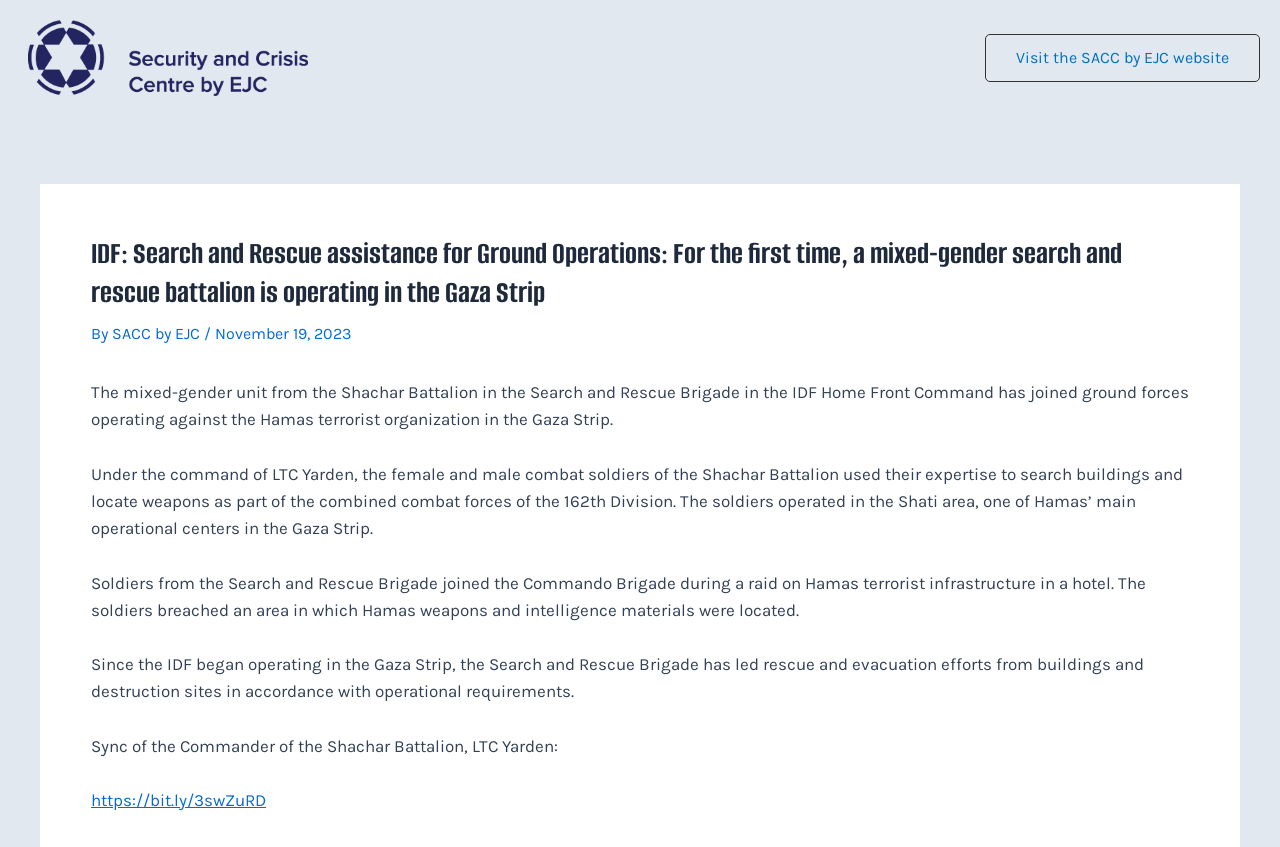What is the name of the battalion mentioned in the article?
Please respond to the question with a detailed and informative answer.

I read the article and found the mention of the 'Shachar Battalion' in the text, which is part of the Search and Rescue Brigade in the IDF Home Front Command.